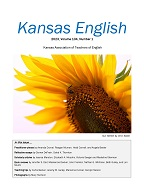Using the elements shown in the image, answer the question comprehensively: What organization is associated with this journal?

The journal's connection to the educational community is emphasized by noting that it is the official publication of the Kansas Association of Teachers of English (KATE) below the title.